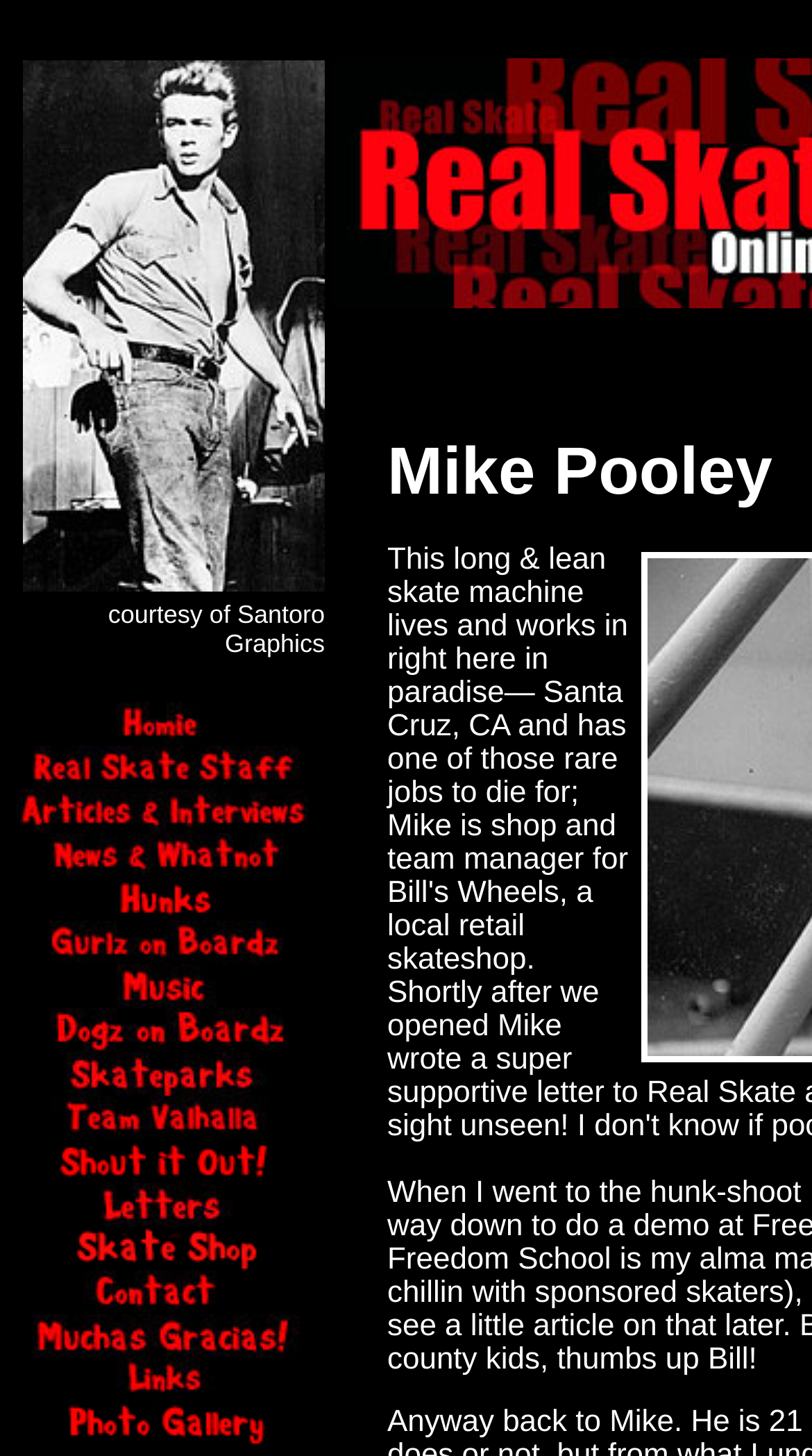Provide a brief response to the question below using a single word or phrase: 
What is the layout of the webpage?

Table-based